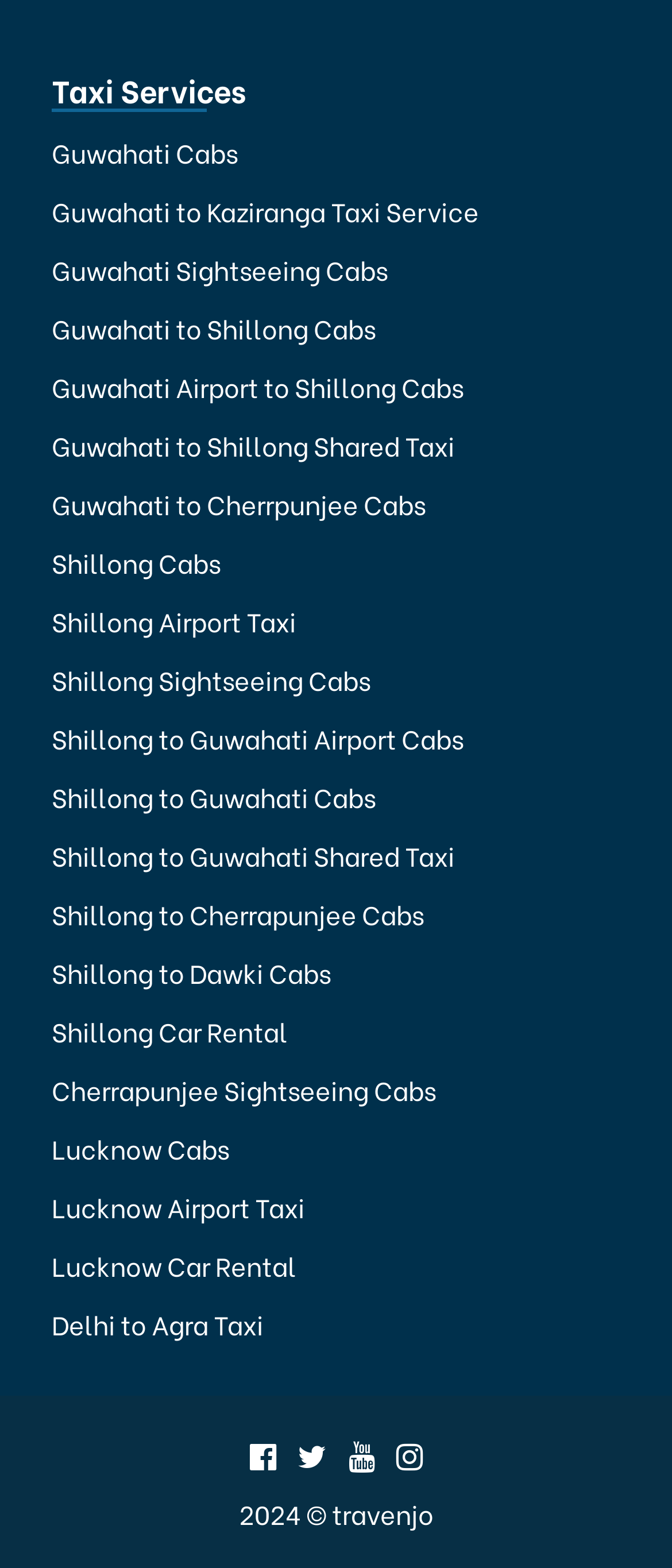Can you find the bounding box coordinates of the area I should click to execute the following instruction: "visit vwsg_web"?

None